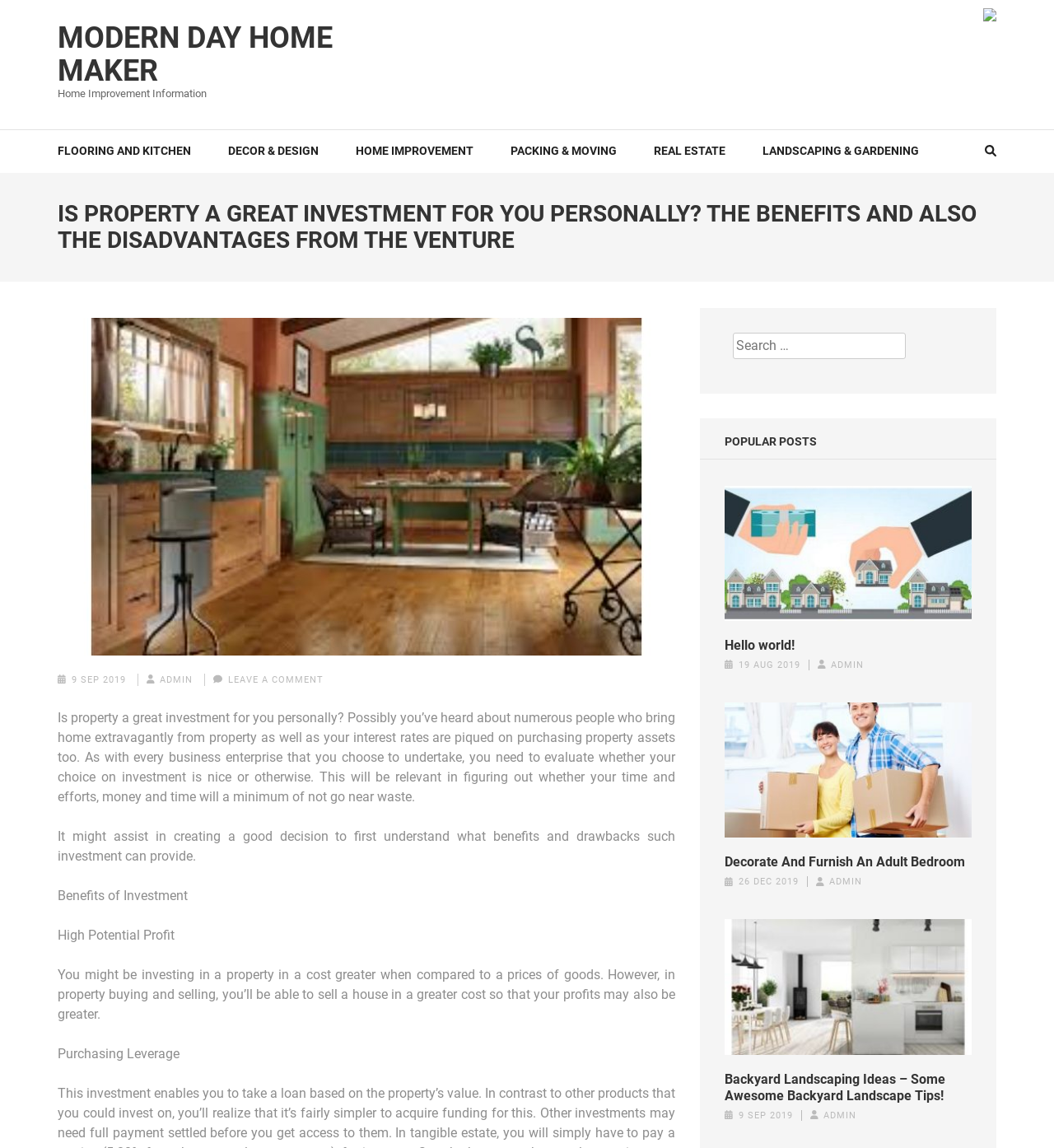Show the bounding box coordinates for the element that needs to be clicked to execute the following instruction: "Click on the 'REAL ESTATE' link". Provide the coordinates in the form of four float numbers between 0 and 1, i.e., [left, top, right, bottom].

[0.62, 0.113, 0.688, 0.15]